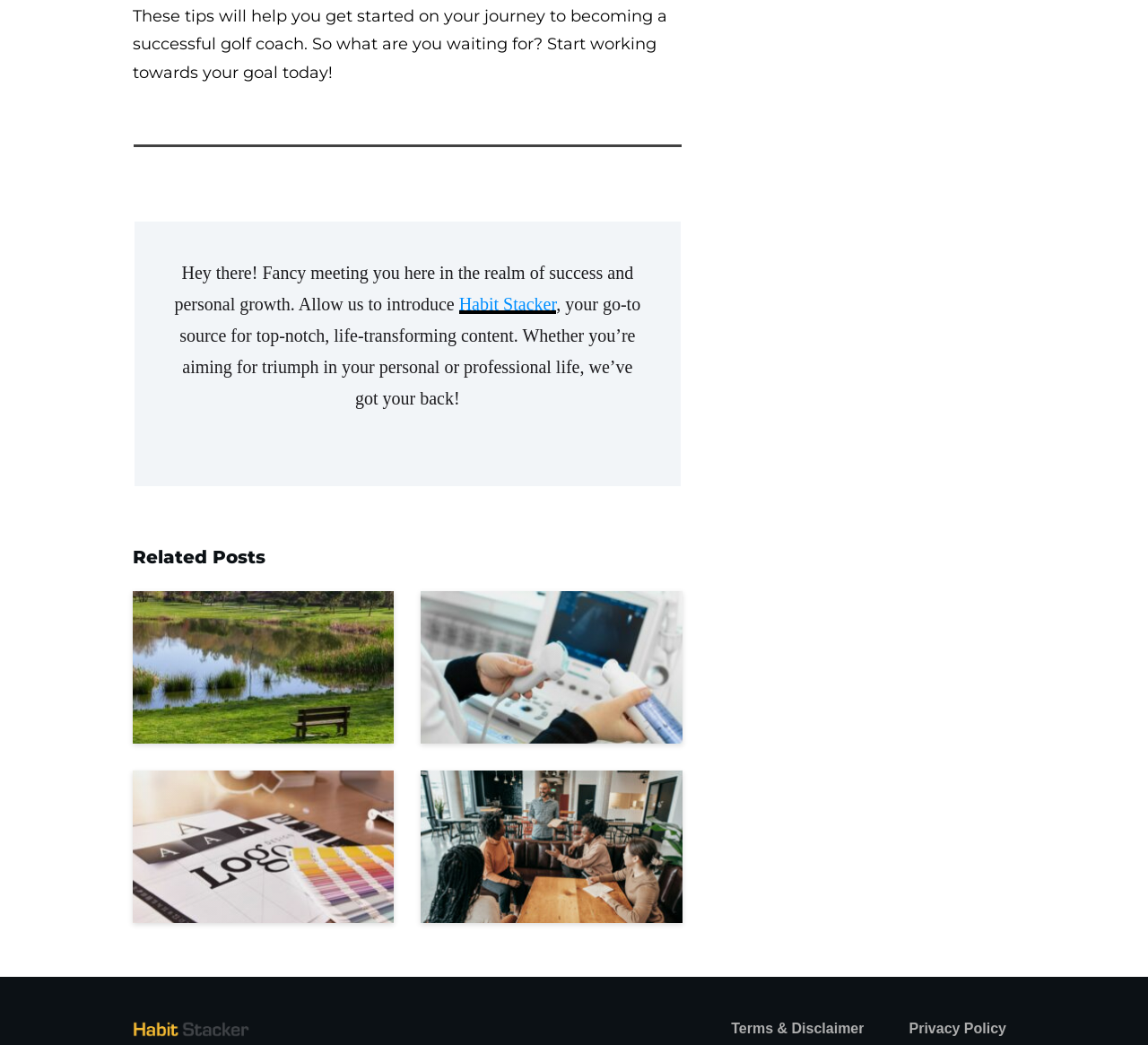What are the two policies listed at the bottom?
Identify the answer in the screenshot and reply with a single word or phrase.

Terms & Disclaimer, Privacy Policy